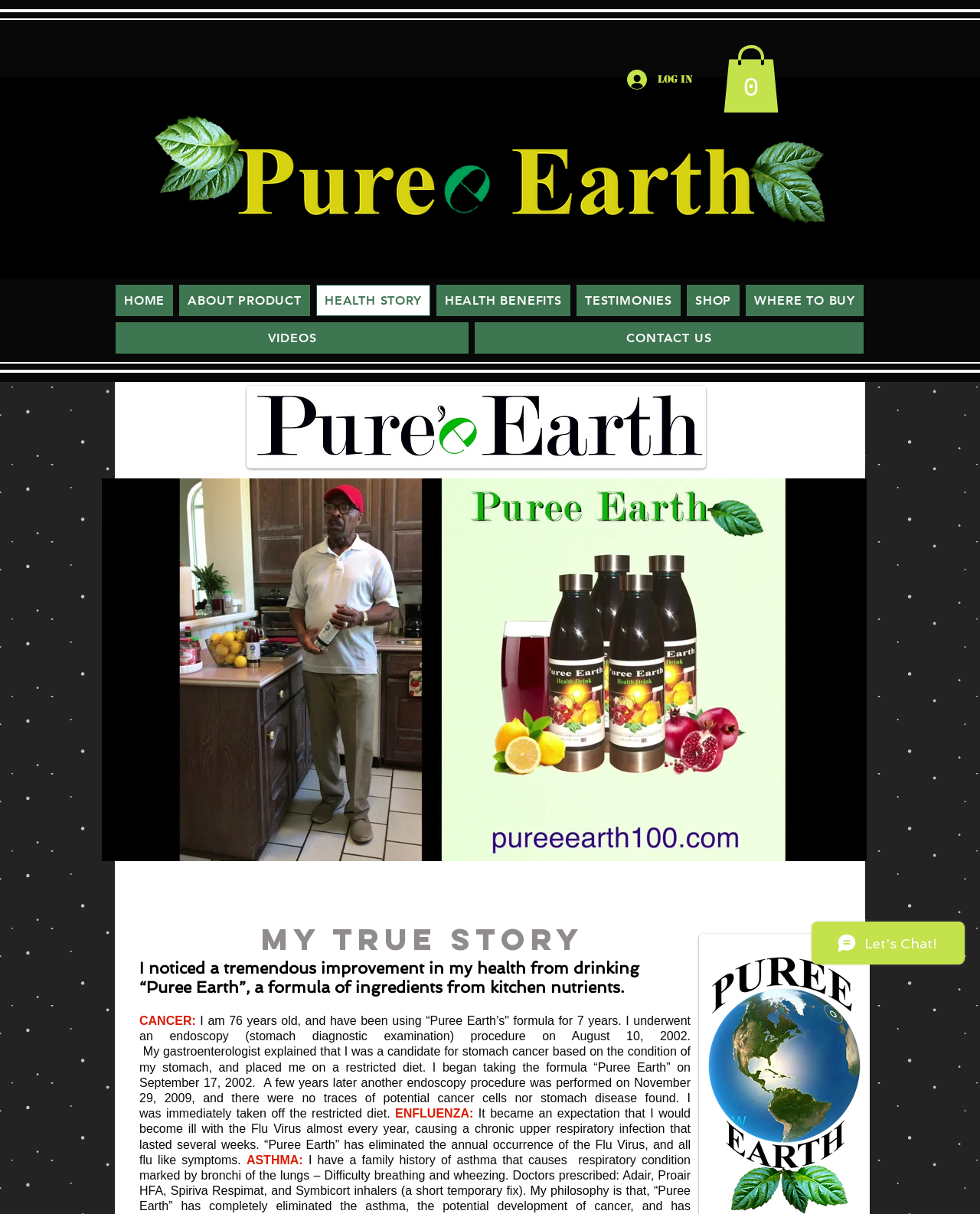What is the topic of the health story?
Provide a well-explained and detailed answer to the question.

The health story on the webpage is about a person's experience with cancer, as indicated by the heading 'CANCER:' and the subsequent text describing their experience.